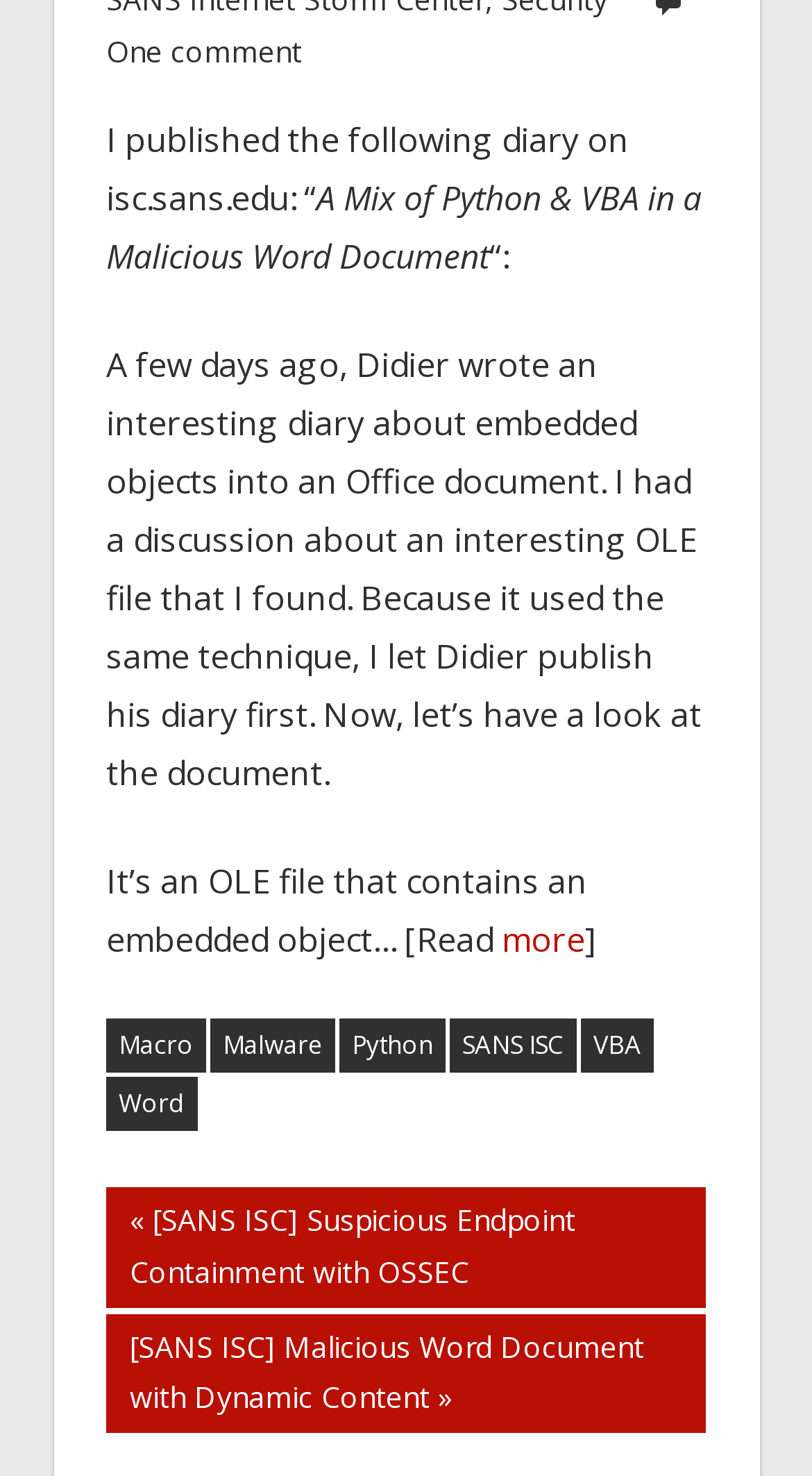Refer to the element description Macro and identify the corresponding bounding box in the screenshot. Format the coordinates as (top-left x, top-left y, bottom-right x, bottom-right y) with values in the range of 0 to 1.

[0.131, 0.69, 0.254, 0.727]